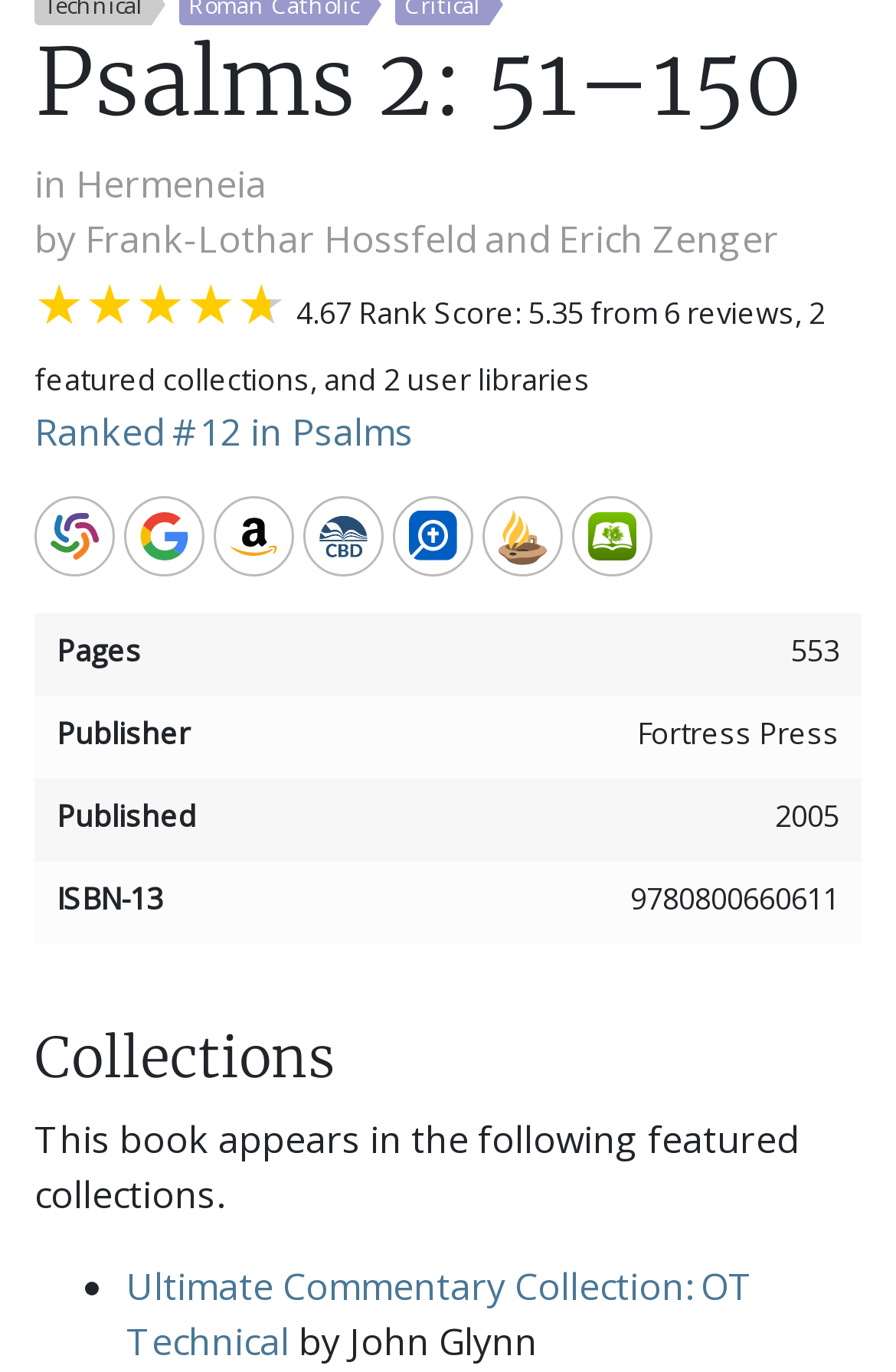Bounding box coordinates are specified in the format (top-left x, top-left y, bottom-right x, bottom-right y). All values are floating point numbers bounded between 0 and 1. Please provide the bounding box coordinate of the region this sentence describes: CBD

[0.338, 0.362, 0.428, 0.42]